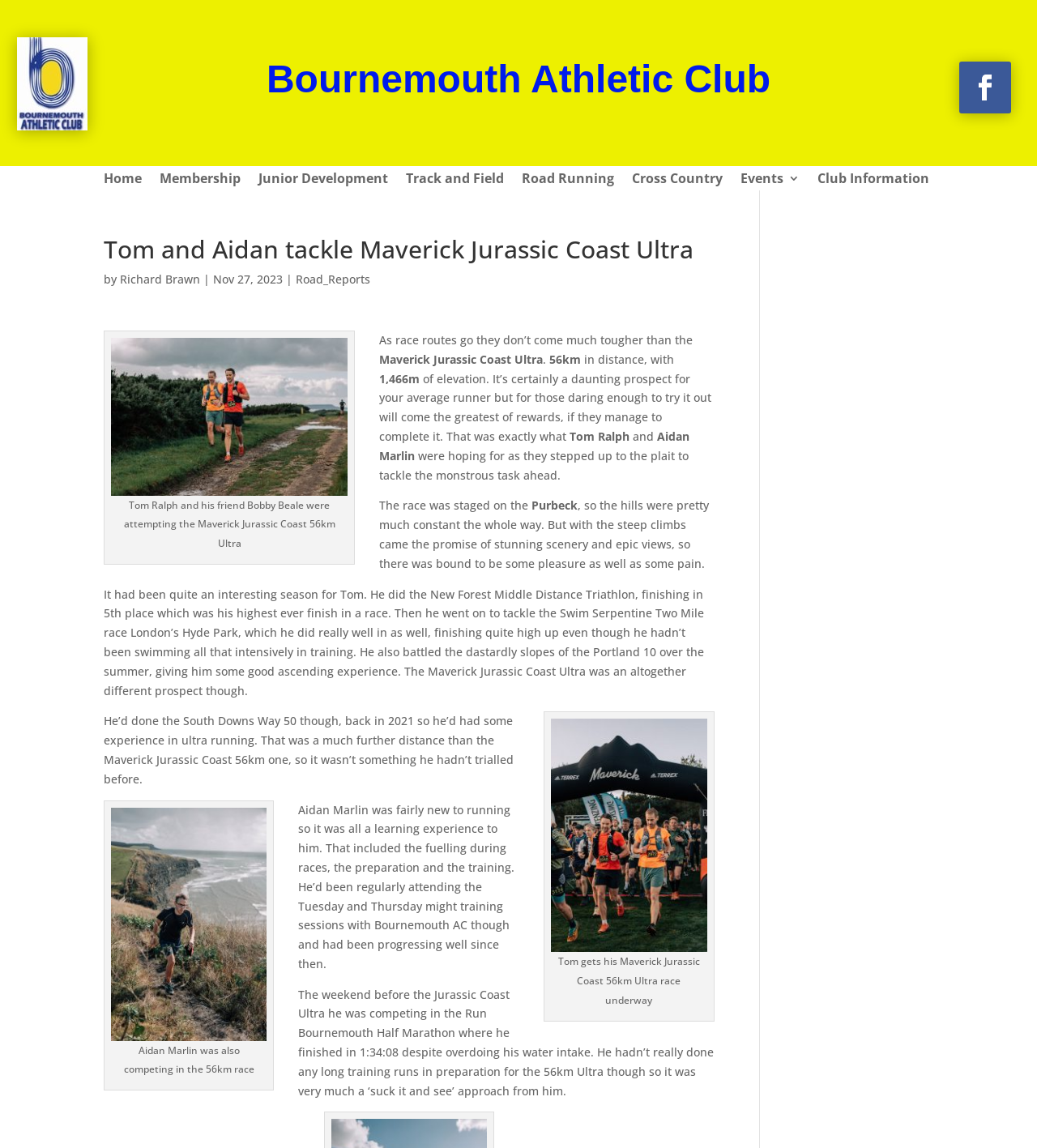Based on the element description: "Track and Field", identify the bounding box coordinates for this UI element. The coordinates must be four float numbers between 0 and 1, listed as [left, top, right, bottom].

[0.391, 0.15, 0.486, 0.166]